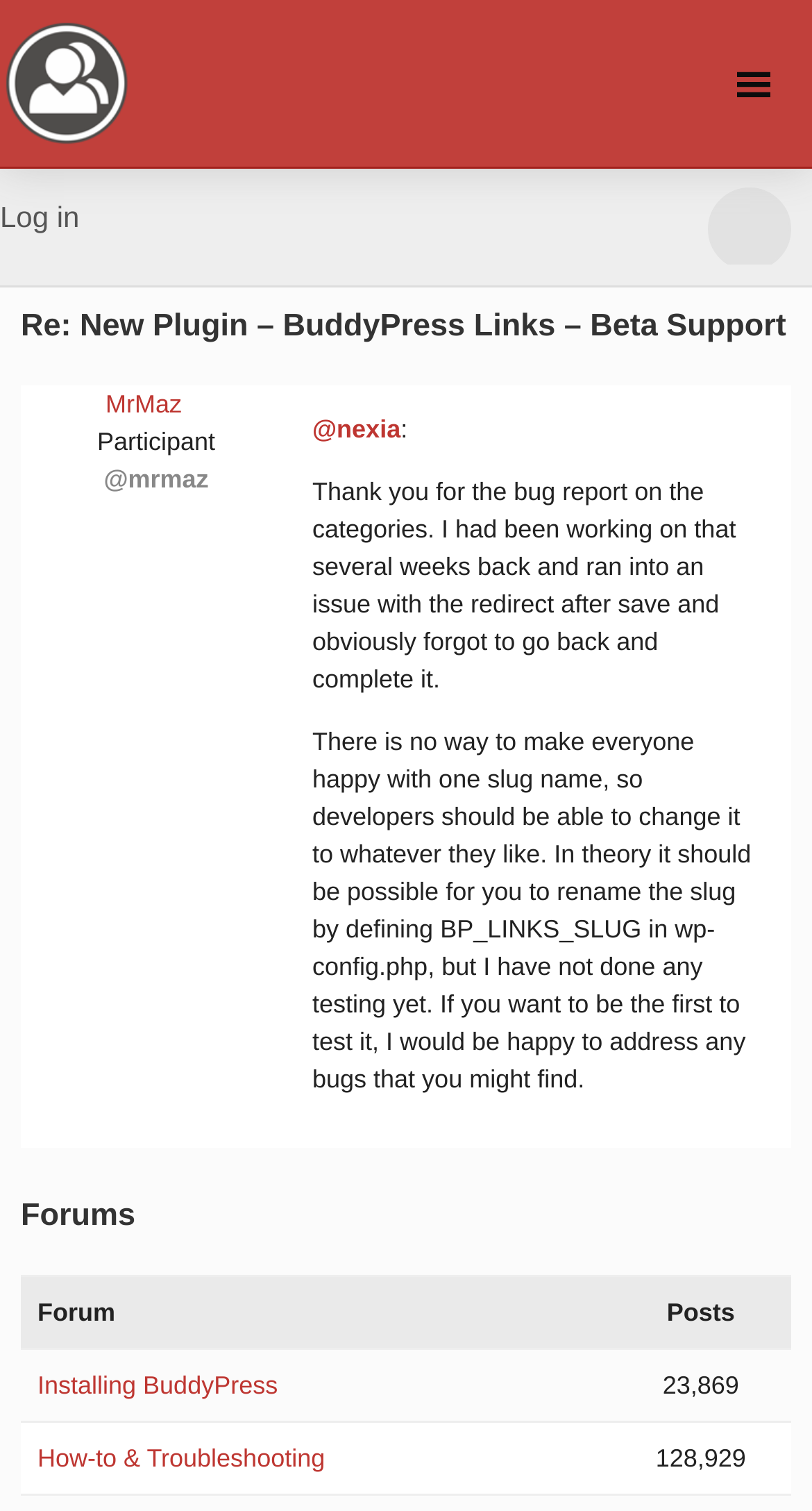How many posts are there in the 'Installing BuddyPress' forum?
Refer to the image and offer an in-depth and detailed answer to the question.

I found the number of posts by looking at the text '23,869' next to the link 'Installing BuddyPress' which indicates the number of posts in that forum.